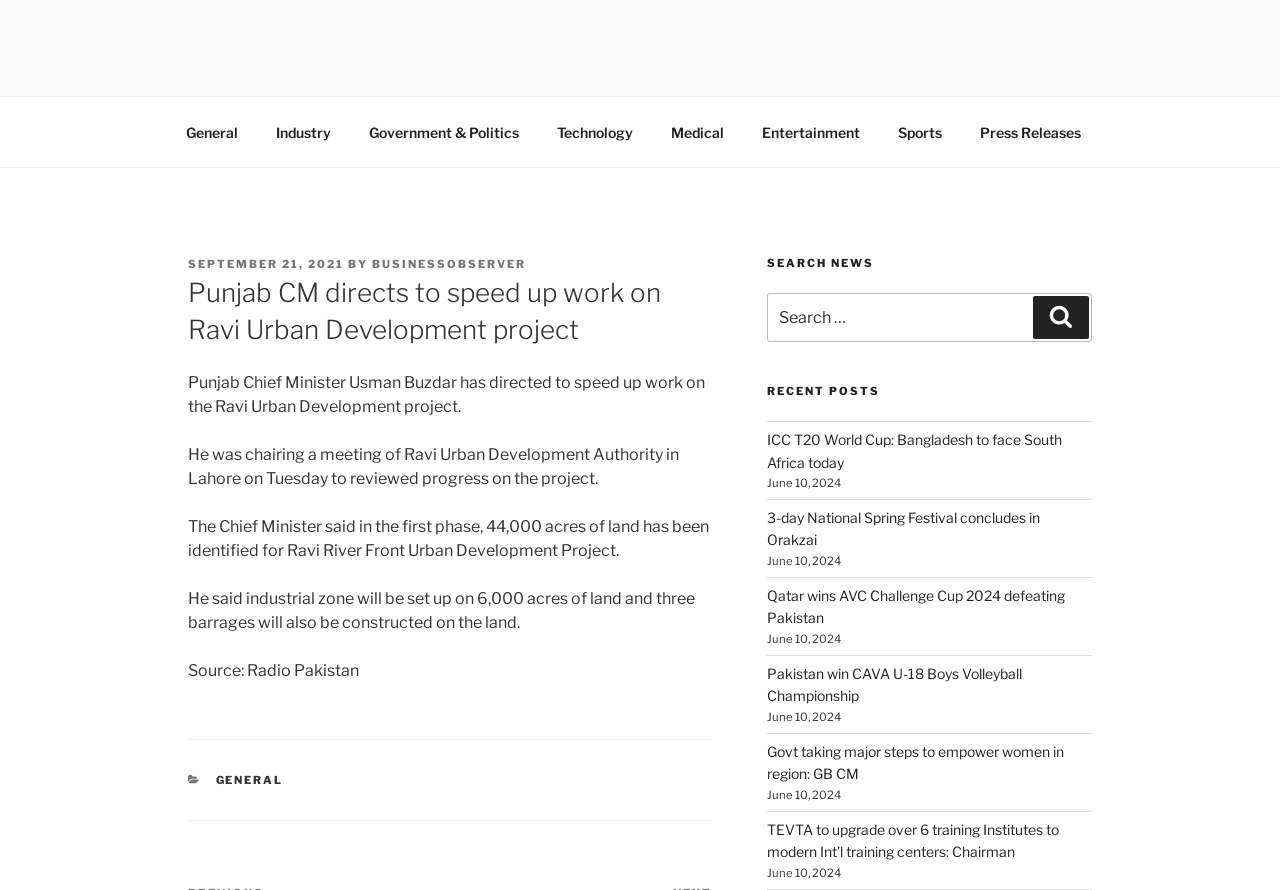Determine the bounding box coordinates for the region that must be clicked to execute the following instruction: "Click on the 'BUSINESS OBSERVER' link".

[0.147, 0.054, 0.498, 0.103]